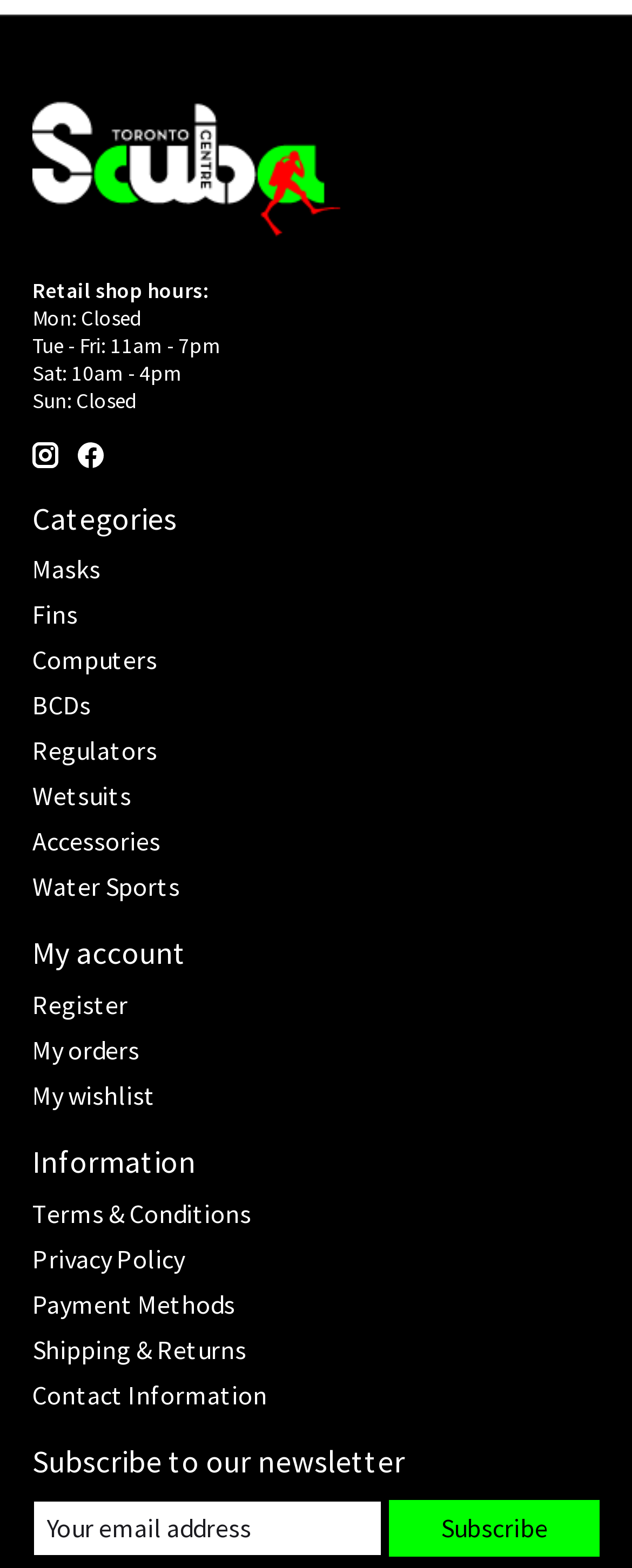Based on the element description Register, identify the bounding box coordinates for the UI element. The coordinates should be in the format (top-left x, top-left y, bottom-right x, bottom-right y) and within the 0 to 1 range.

[0.051, 0.63, 0.203, 0.651]